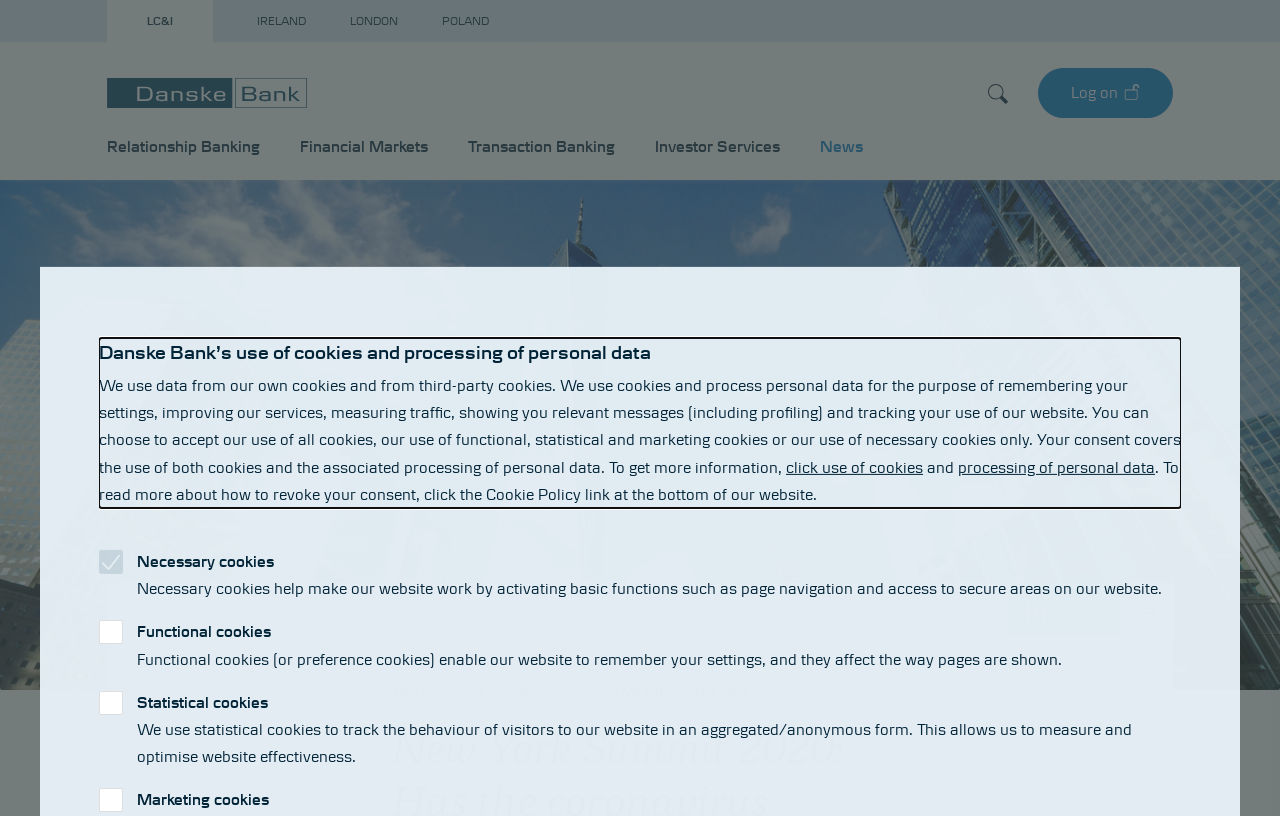Kindly determine the bounding box coordinates of the area that needs to be clicked to fulfill this instruction: "Go to 'Home' page".

None